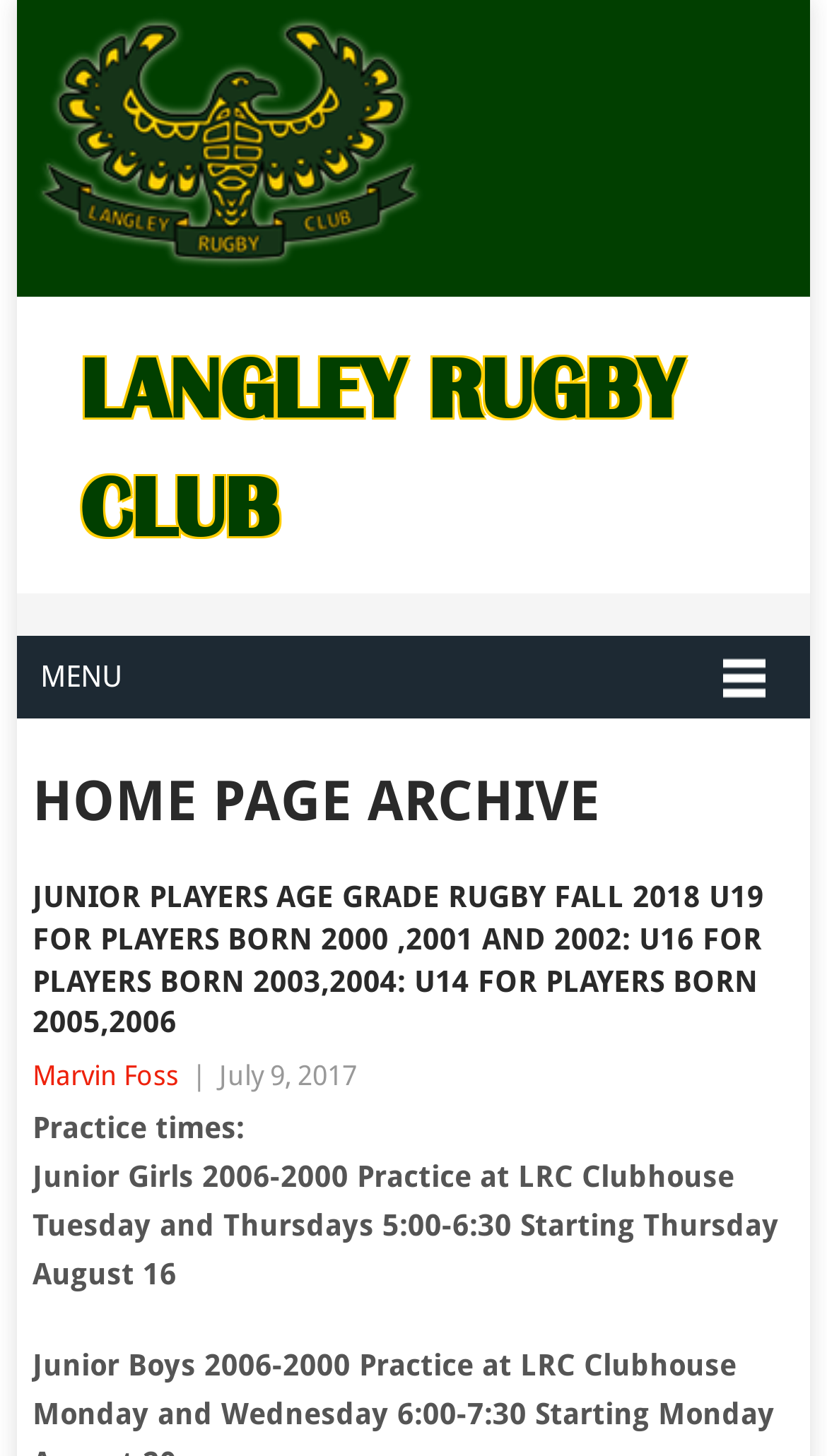Provide a brief response to the question below using a single word or phrase: 
Who is the author of the article?

Marvin Foss